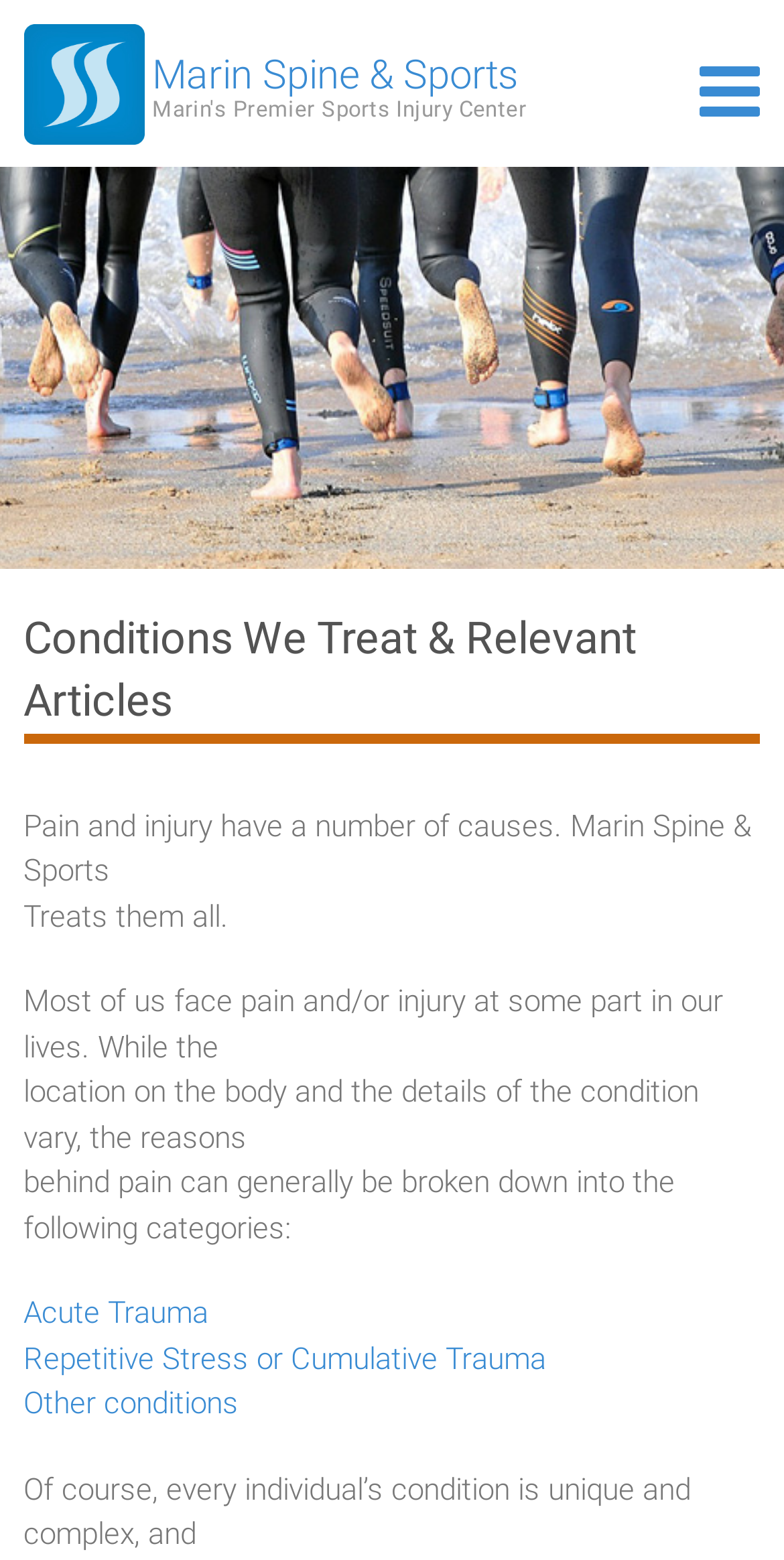What is the location of the 'Conditions We Treat & Relevant Articles' heading?
Please give a detailed and elaborate answer to the question based on the image.

The 'Conditions We Treat & Relevant Articles' heading is located at the top-middle of the webpage, with a bounding box coordinate of [0.03, 0.391, 0.97, 0.477]. This indicates that it is positioned roughly in the middle of the top section of the webpage.